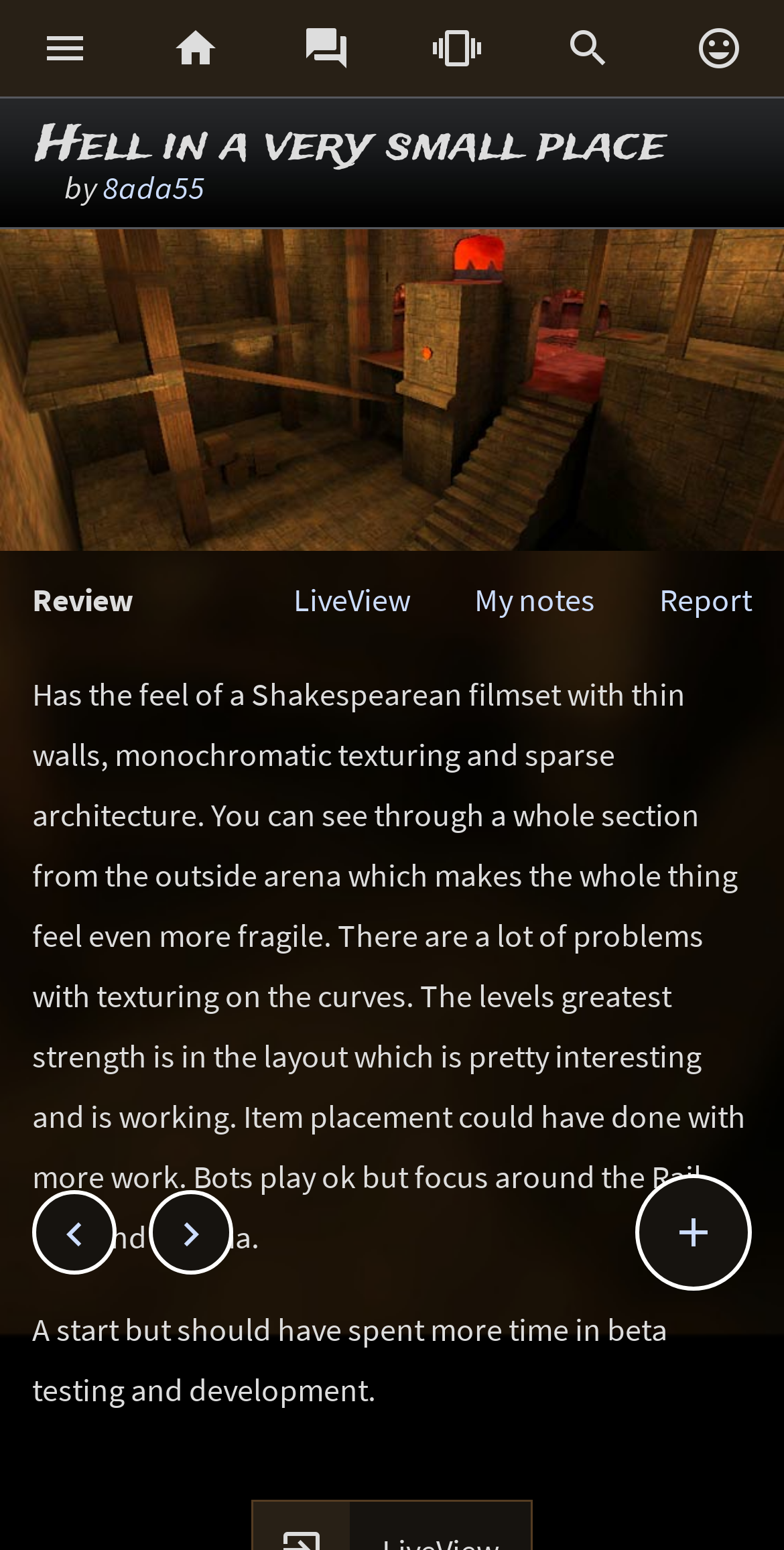Can you find the bounding box coordinates for the element that needs to be clicked to execute this instruction: "go to home page"? The coordinates should be given as four float numbers between 0 and 1, i.e., [left, top, right, bottom].

None